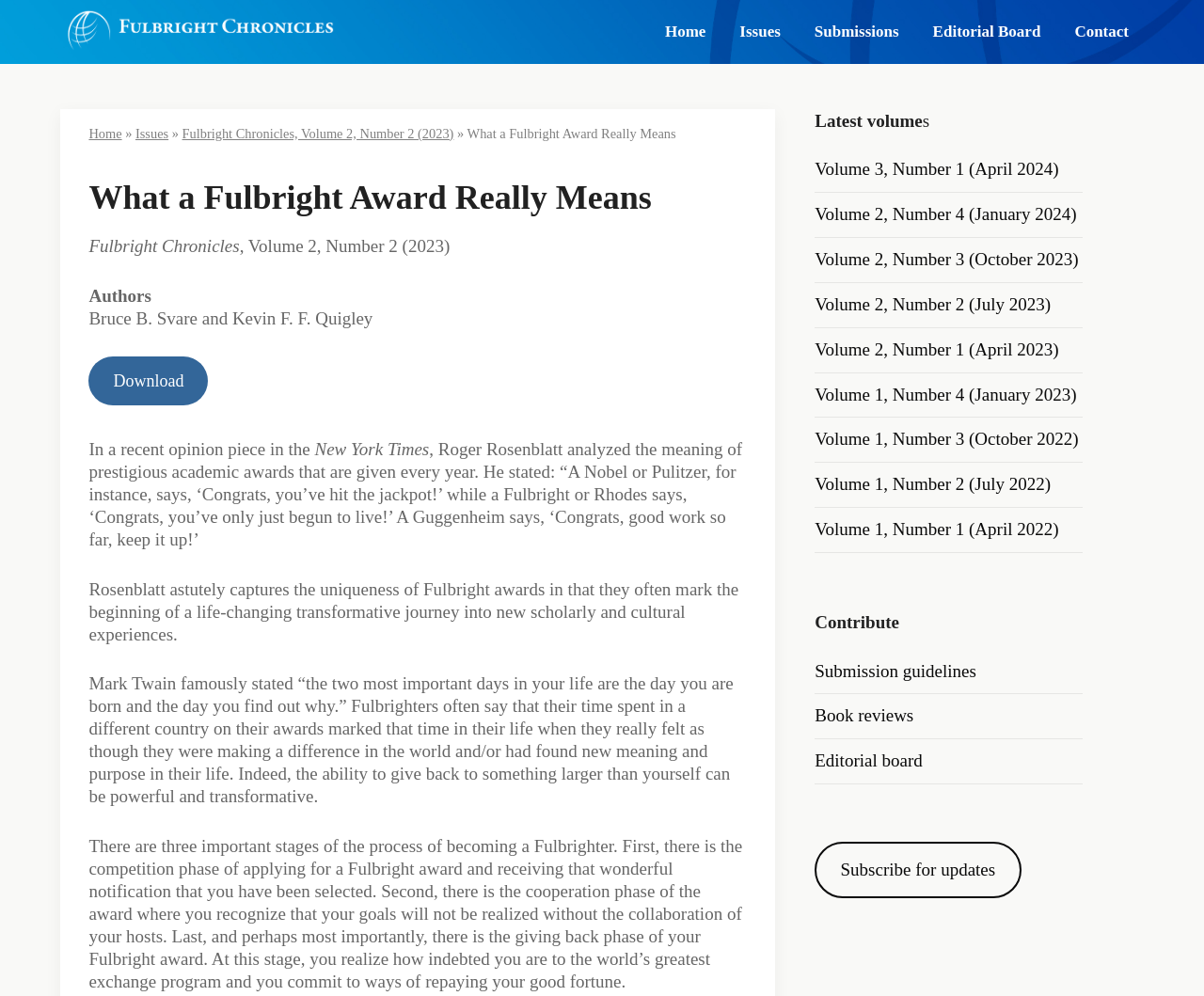Locate the bounding box coordinates of the UI element described by: "Contact". Provide the coordinates as four float numbers between 0 and 1, formatted as [left, top, right, bottom].

[0.88, 0.0, 0.95, 0.064]